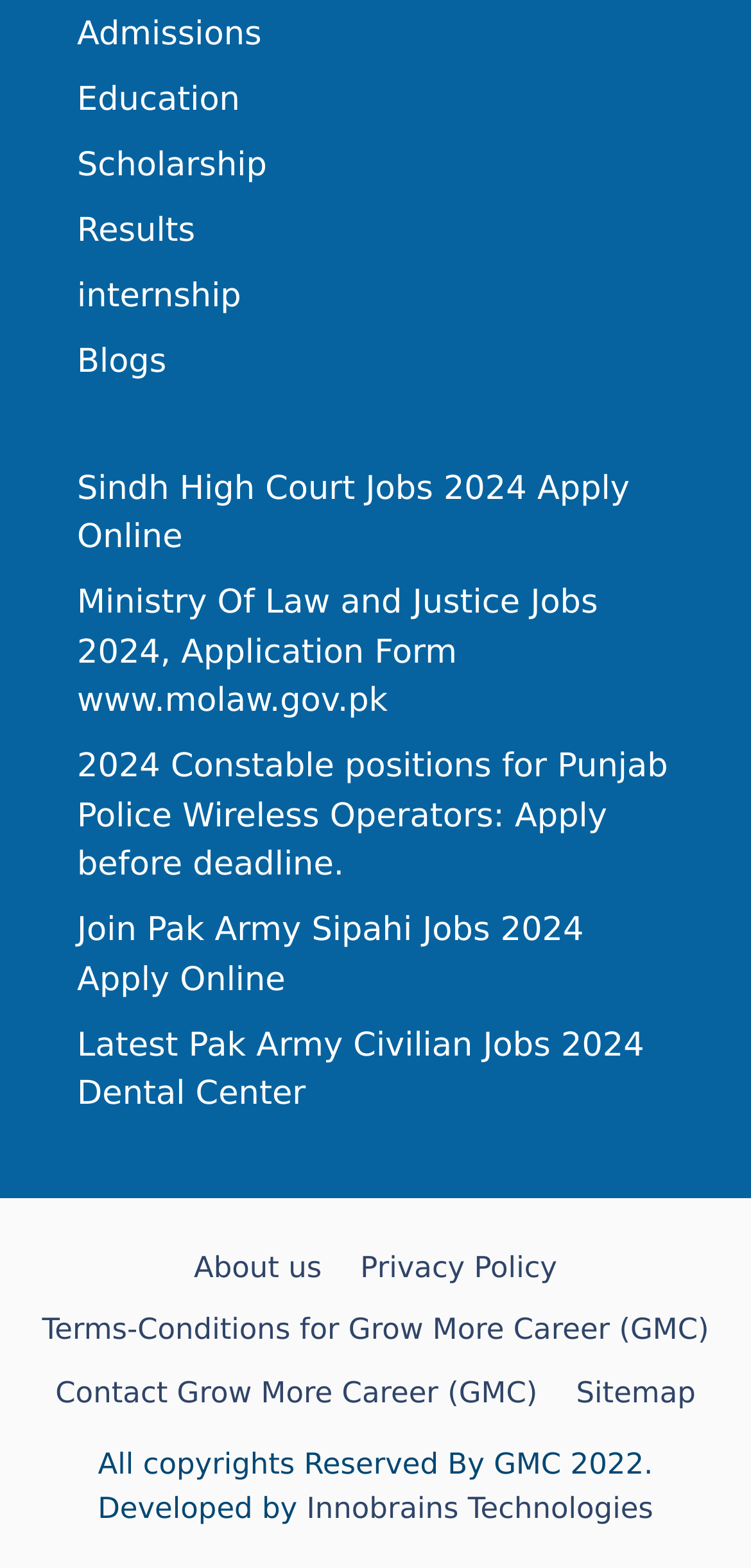Please pinpoint the bounding box coordinates for the region I should click to adhere to this instruction: "Learn about the company".

[0.258, 0.797, 0.428, 0.819]